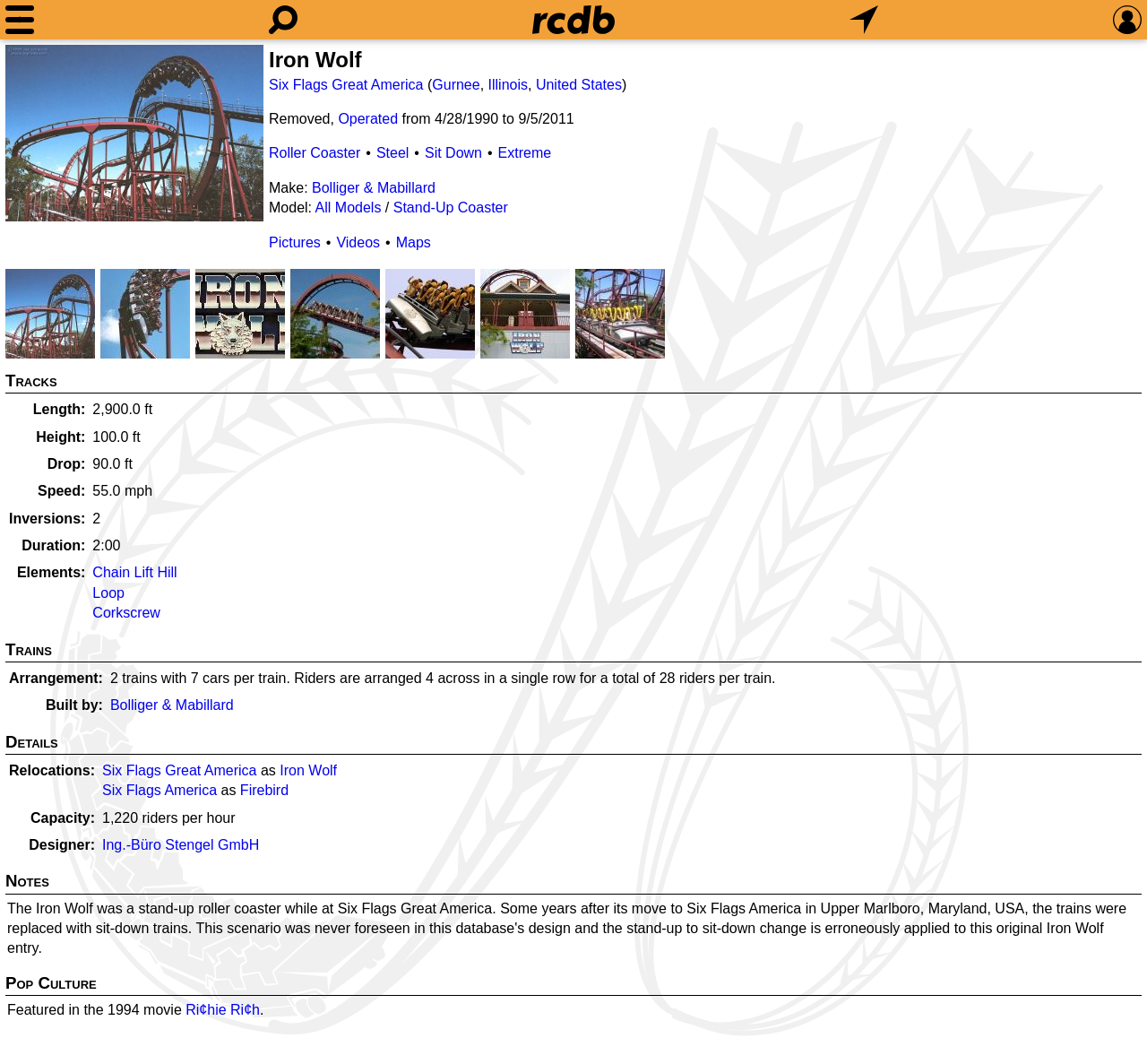Locate the bounding box coordinates of the element I should click to achieve the following instruction: "Get information about Six Flags Great America".

[0.234, 0.072, 0.369, 0.086]